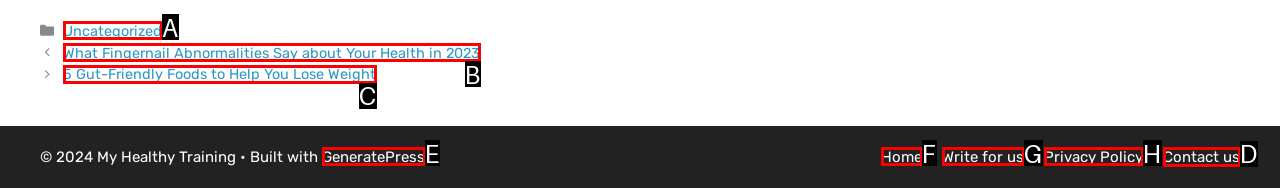To complete the task: contact us, select the appropriate UI element to click. Respond with the letter of the correct option from the given choices.

D